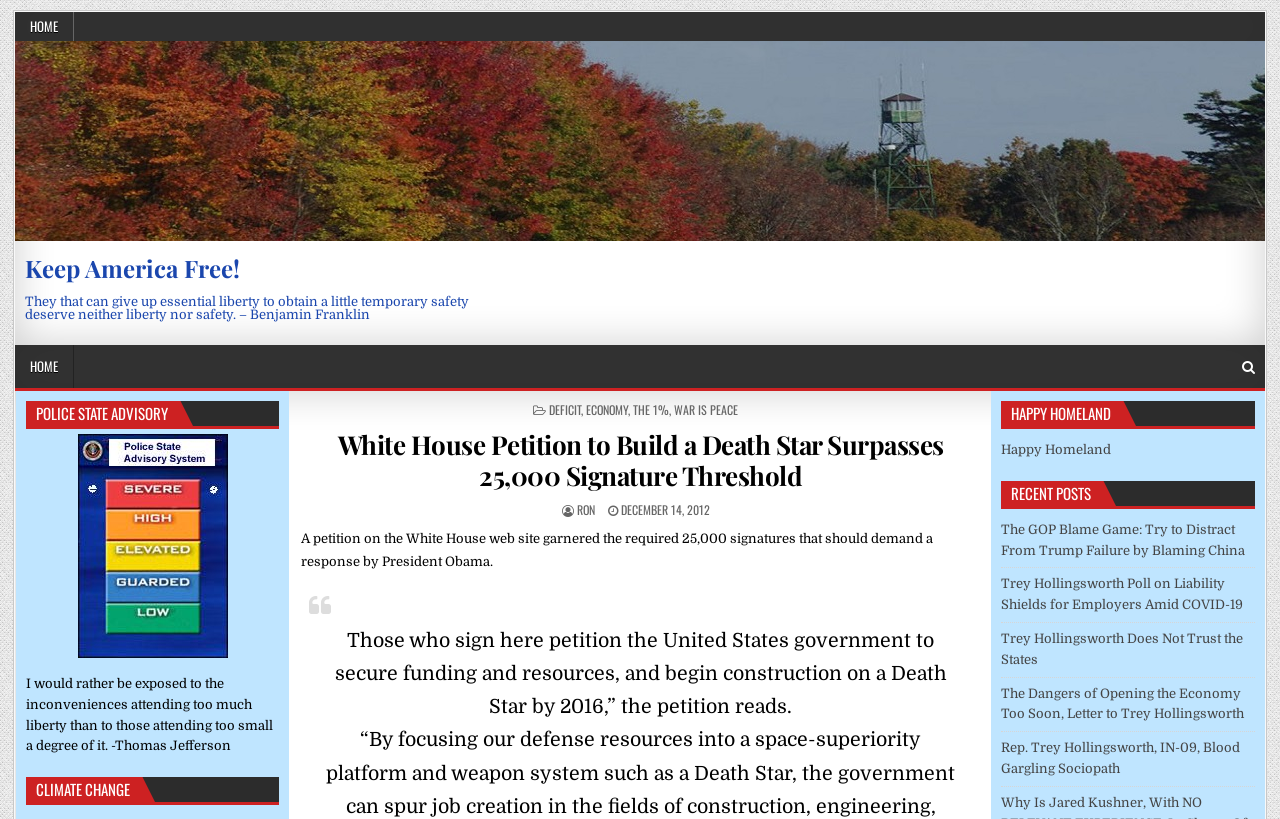What are the categories listed on the right side of the webpage?
Utilize the image to construct a detailed and well-explained answer.

The categories listed on the right side of the webpage can be determined by looking at the heading elements with the texts 'POLICE STATE ADVISORY', 'CLIMATE CHANGE', 'HAPPY HOMELAND', and 'RECENT POSTS' which are located on the right side of the webpage, indicating that they are categories or sections of the website.